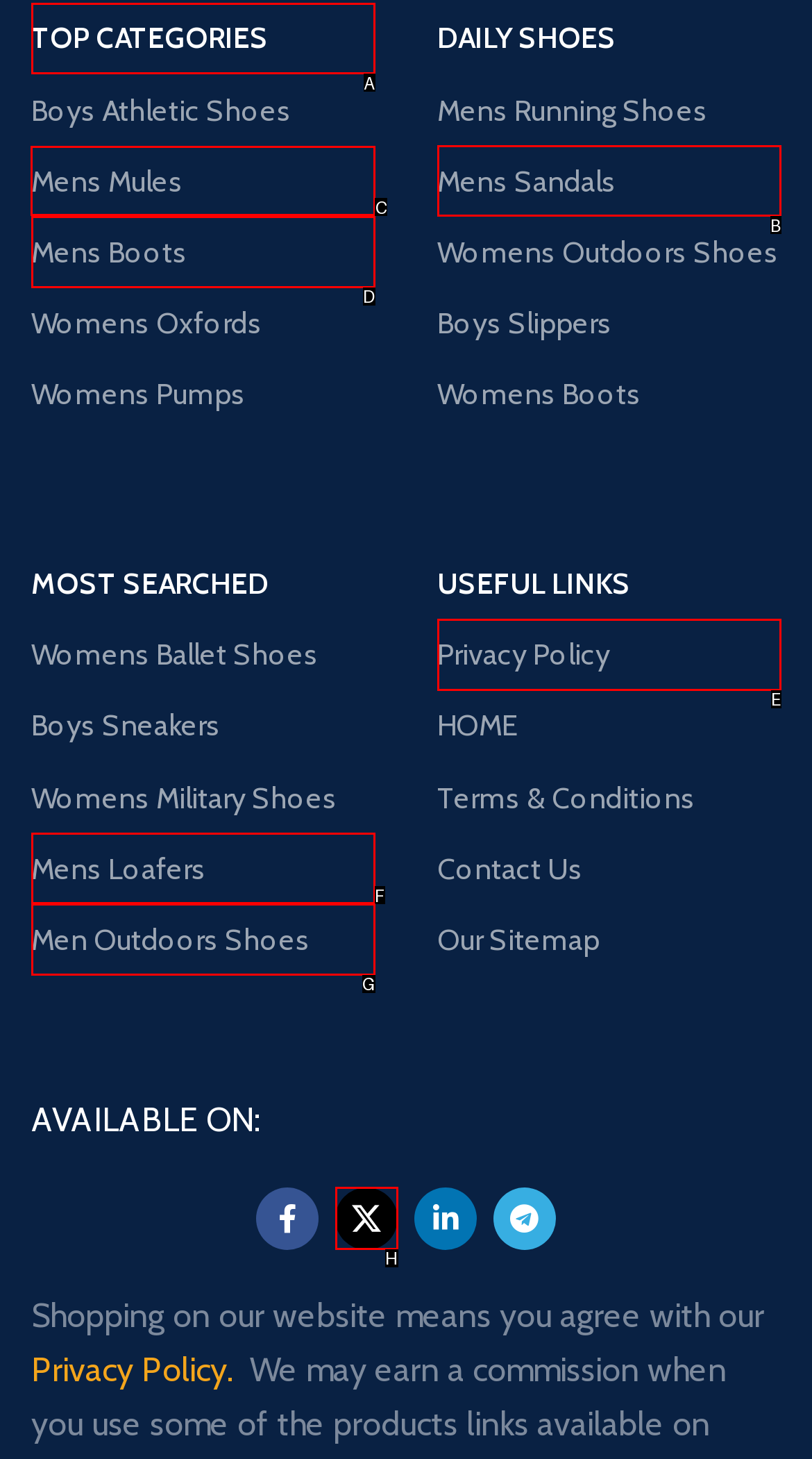Identify the correct option to click in order to complete this task: View Mens Mules
Answer with the letter of the chosen option directly.

C